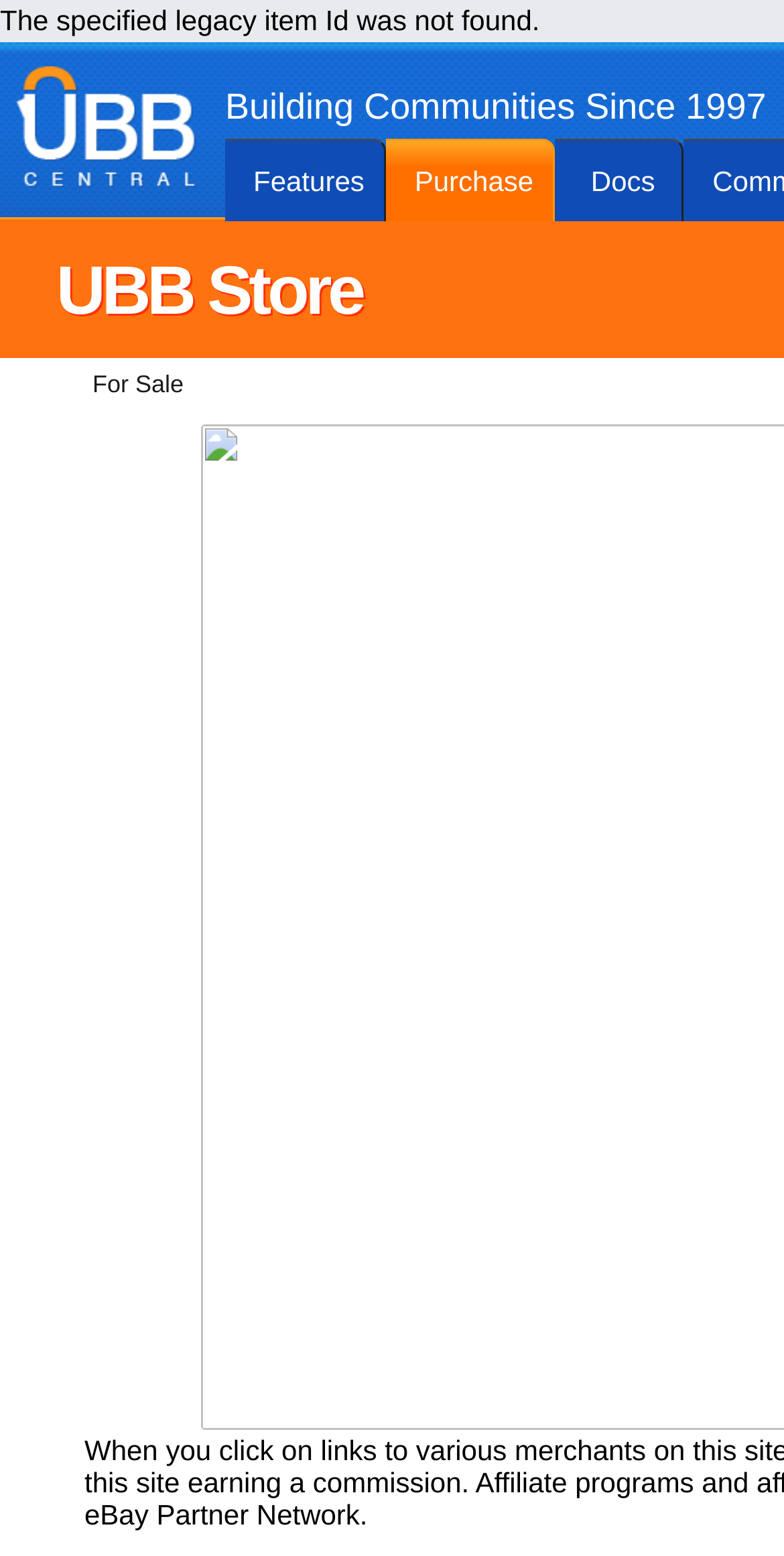Find the bounding box coordinates for the HTML element described as: "Purchase". The coordinates should consist of four float values between 0 and 1, i.e., [left, top, right, bottom].

[0.493, 0.089, 0.709, 0.142]